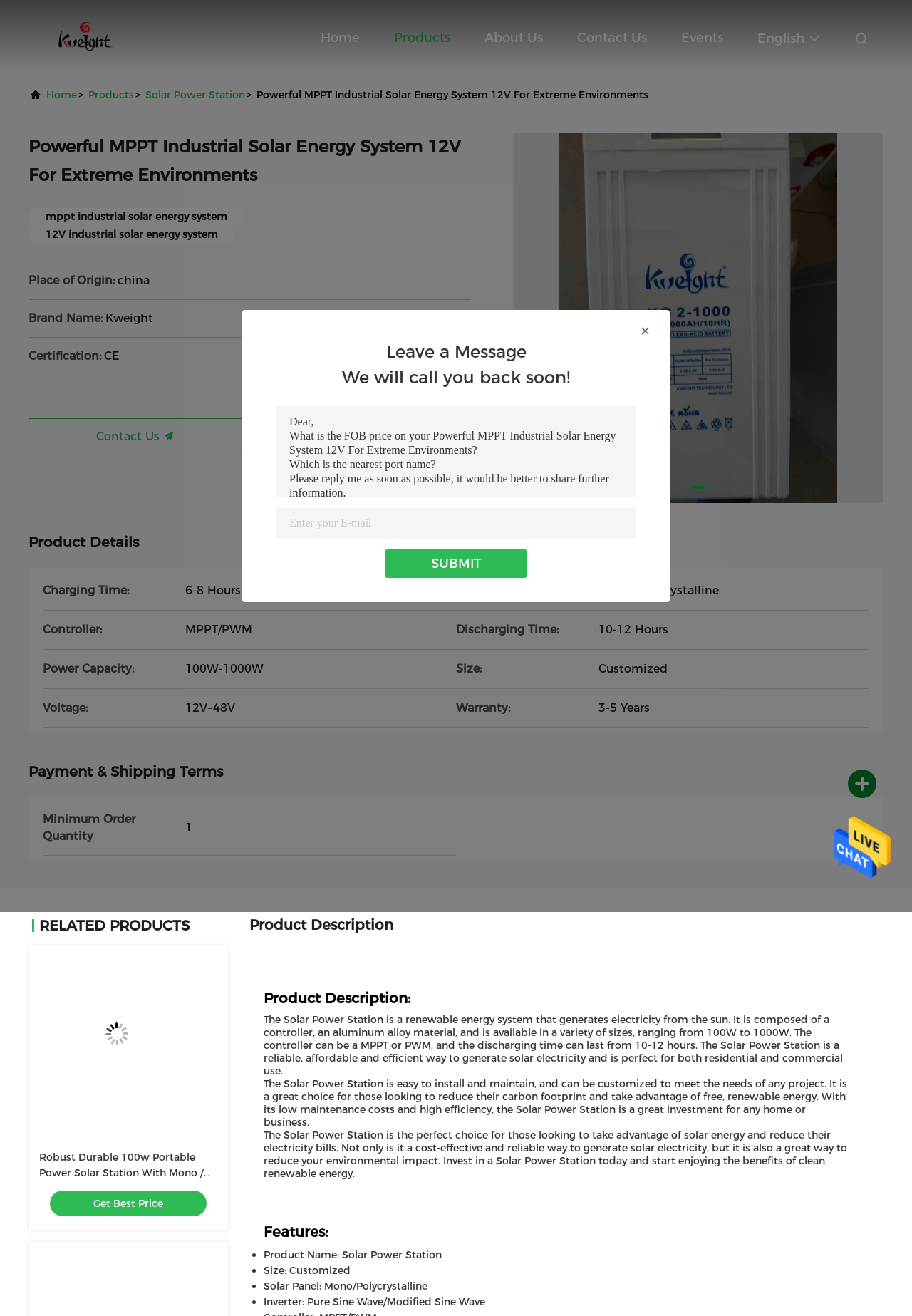How many related products are shown on the webpage?
Please respond to the question with as much detail as possible.

There is one related product shown on the webpage, which is the 'Good price Robust Durable 100w Portable Power Solar Station With Mono / Polycrystalline Solar Panel online'.